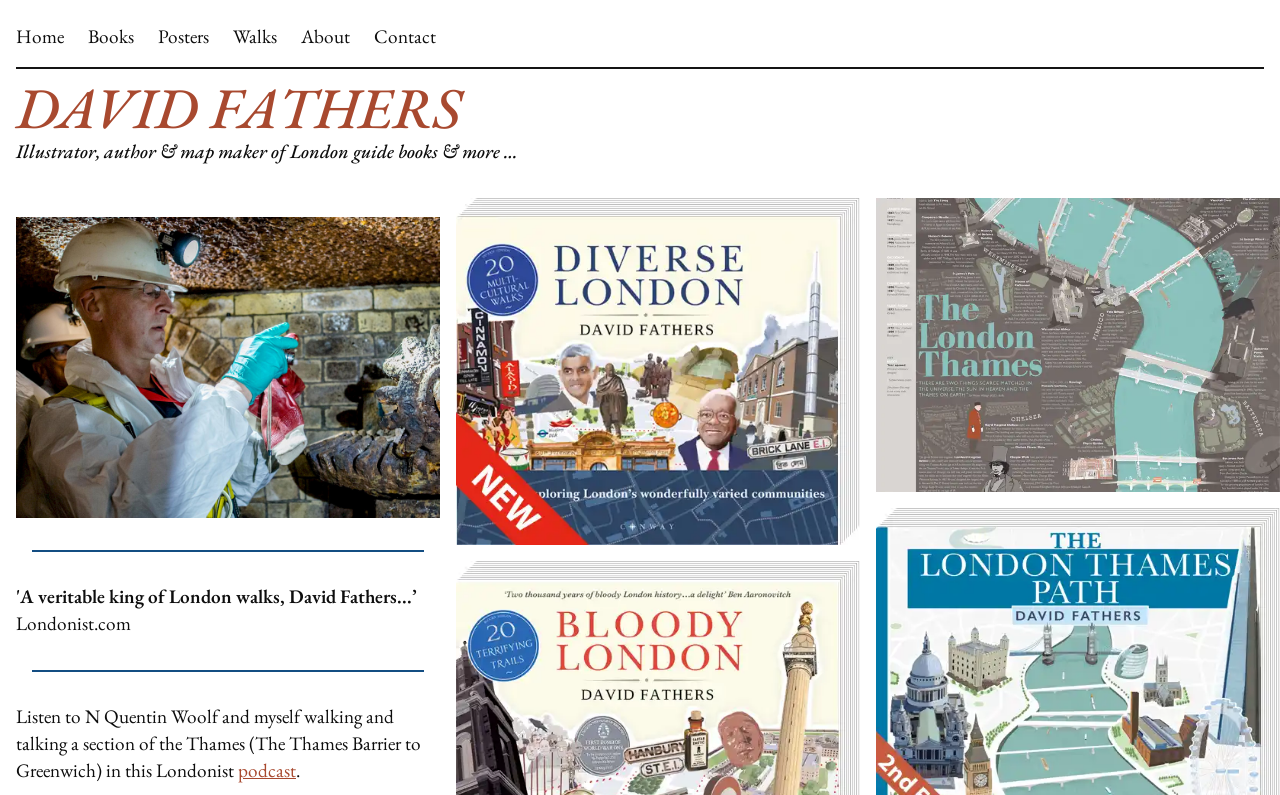Identify the bounding box coordinates for the UI element described as follows: David Fathers. Use the format (top-left x, top-left y, bottom-right x, bottom-right y) and ensure all values are floating point numbers between 0 and 1.

[0.012, 0.088, 0.36, 0.182]